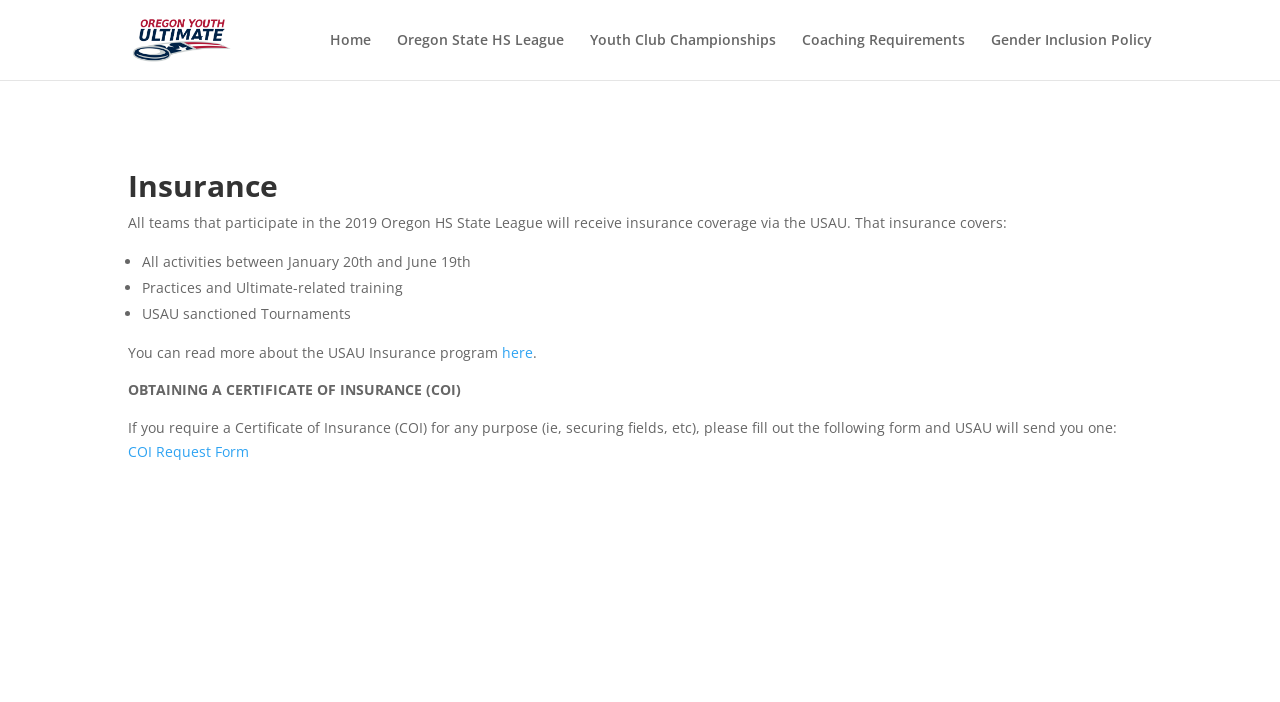Where can you read more about the USAU Insurance program?
Based on the image, give a concise answer in the form of a single word or short phrase.

Here